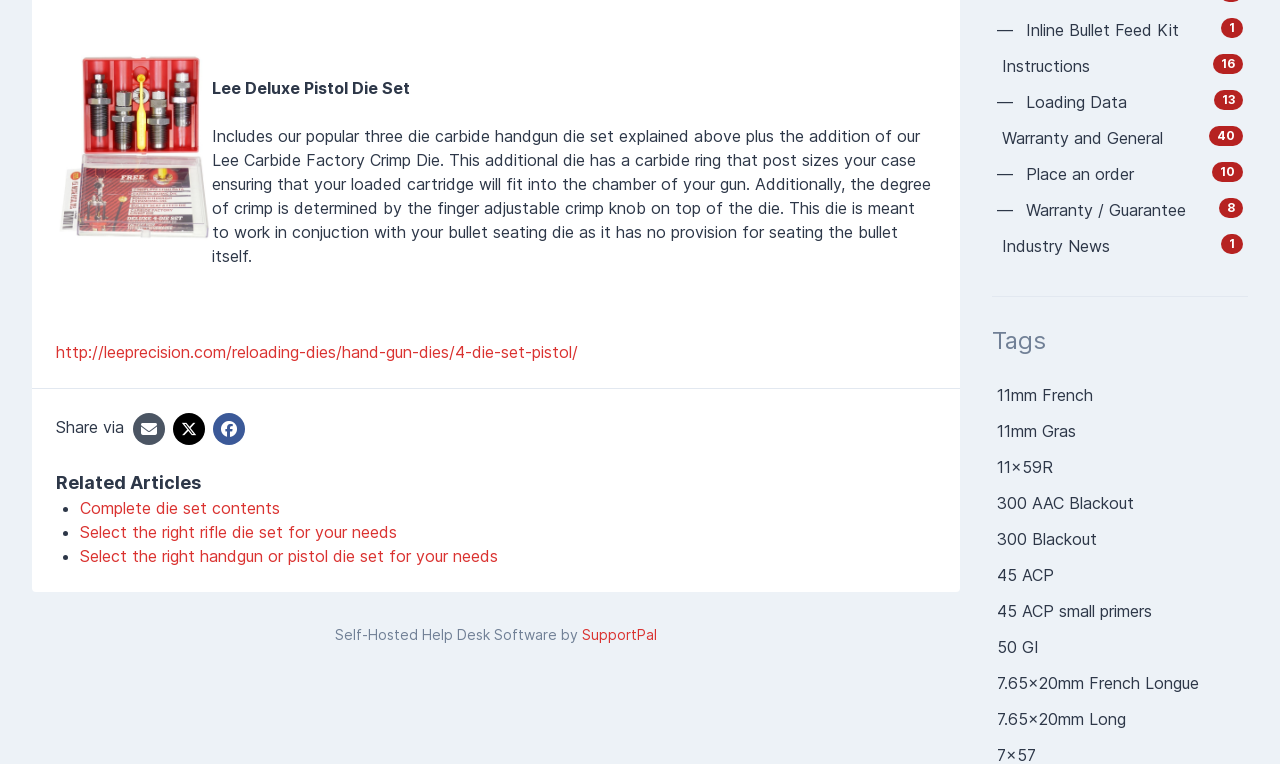Could you specify the bounding box coordinates for the clickable section to complete the following instruction: "Click on the link to view instructions"?

[0.775, 0.063, 0.975, 0.11]